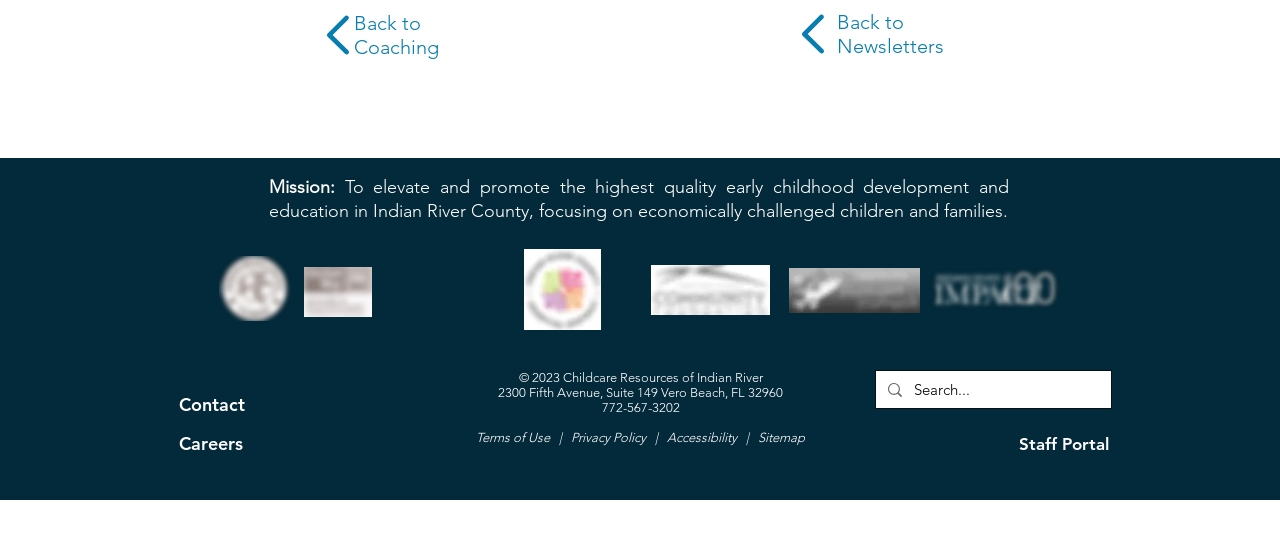Respond to the question below with a concise word or phrase:
What is the URL of the link with the text 'Indian River County Florida'?

Not provided